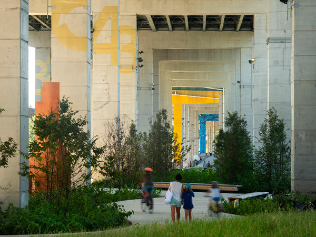Provide a one-word or short-phrase answer to the question:
What type of atmosphere does the scene evoke?

Sense of community